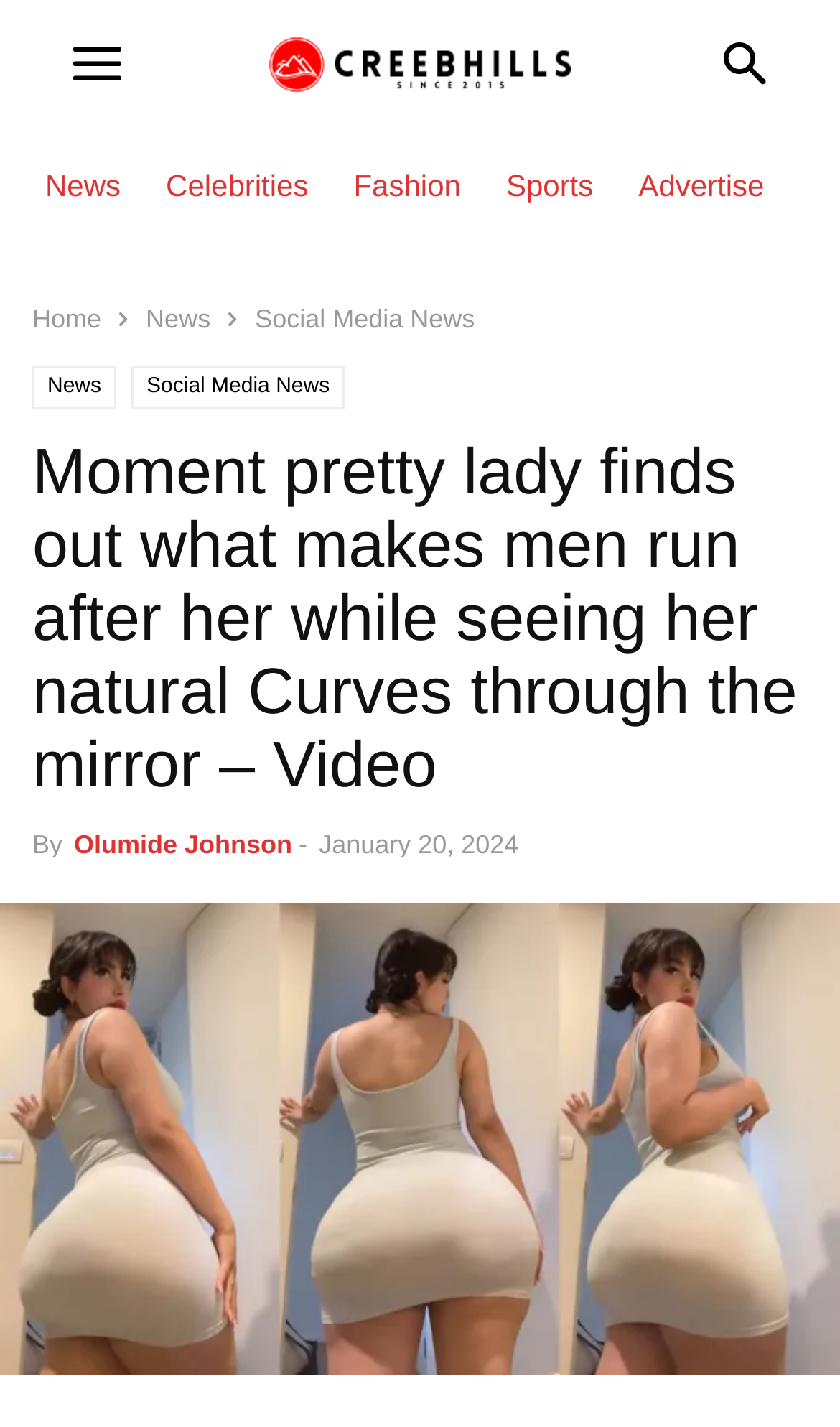Locate the bounding box coordinates of the area to click to fulfill this instruction: "Check out the video by Olumide Johnson". The bounding box should be presented as four float numbers between 0 and 1, in the order [left, top, right, bottom].

[0.088, 0.581, 0.348, 0.602]